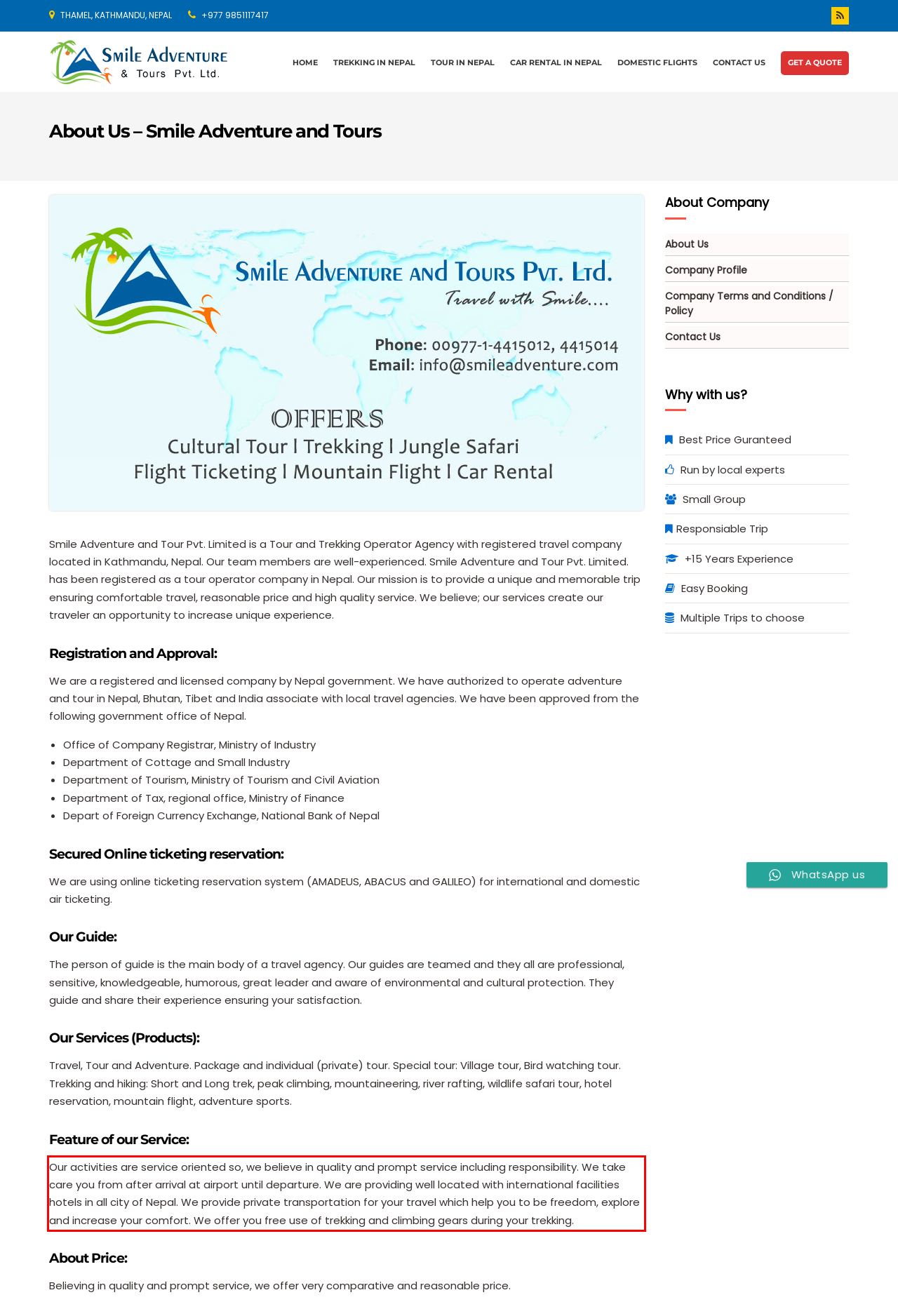Using OCR, extract the text content found within the red bounding box in the given webpage screenshot.

Our activities are service oriented so, we believe in quality and prompt service including responsibility. We take care you from after arrival at airport until departure. We are providing well located with international facilities hotels in all city of Nepal. We provide private transportation for your travel which help you to be freedom, explore and increase your comfort. We offer you free use of trekking and climbing gears during your trekking.